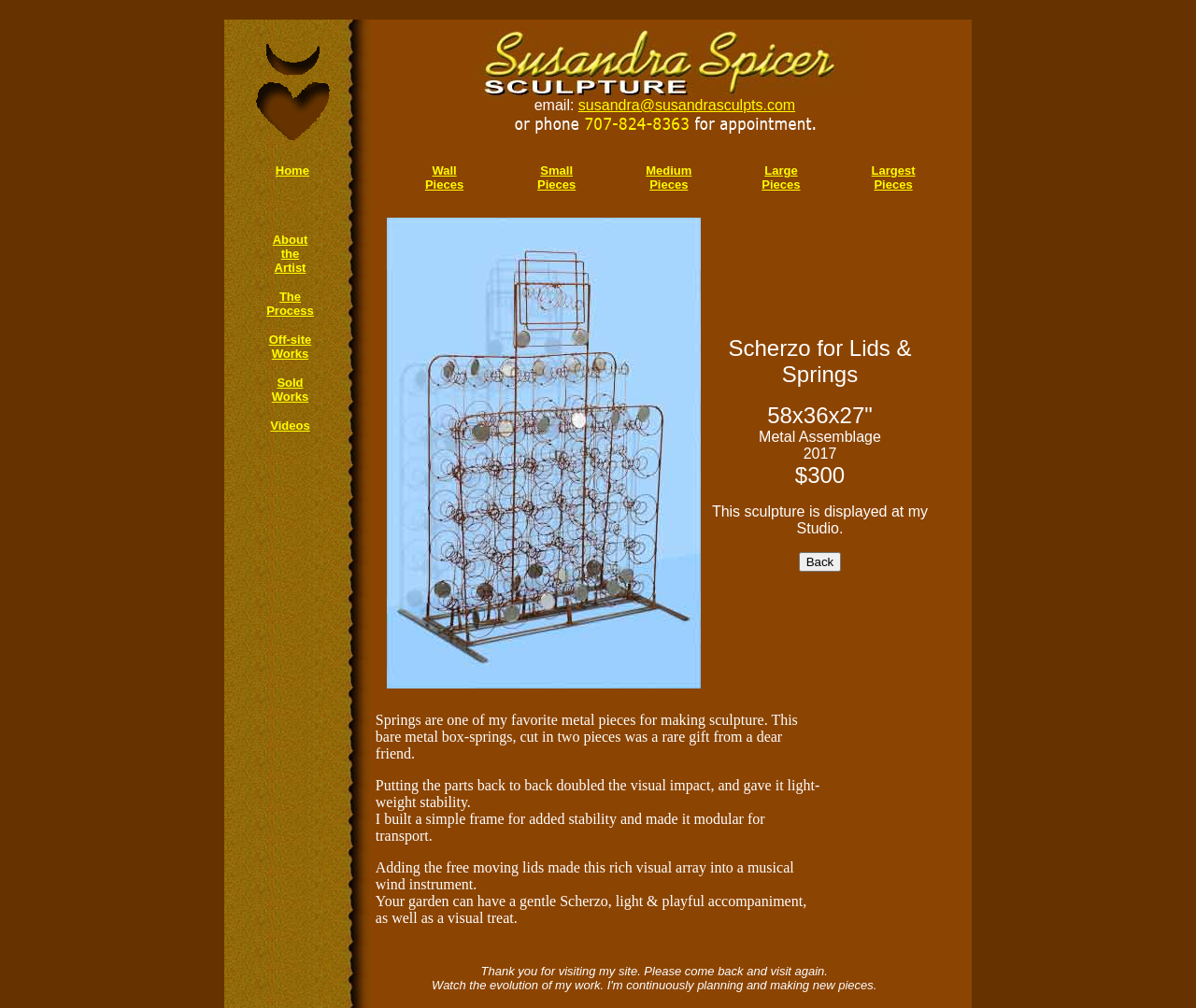Determine the coordinates of the bounding box for the clickable area needed to execute this instruction: "Click the 'Home' link".

[0.23, 0.162, 0.259, 0.176]